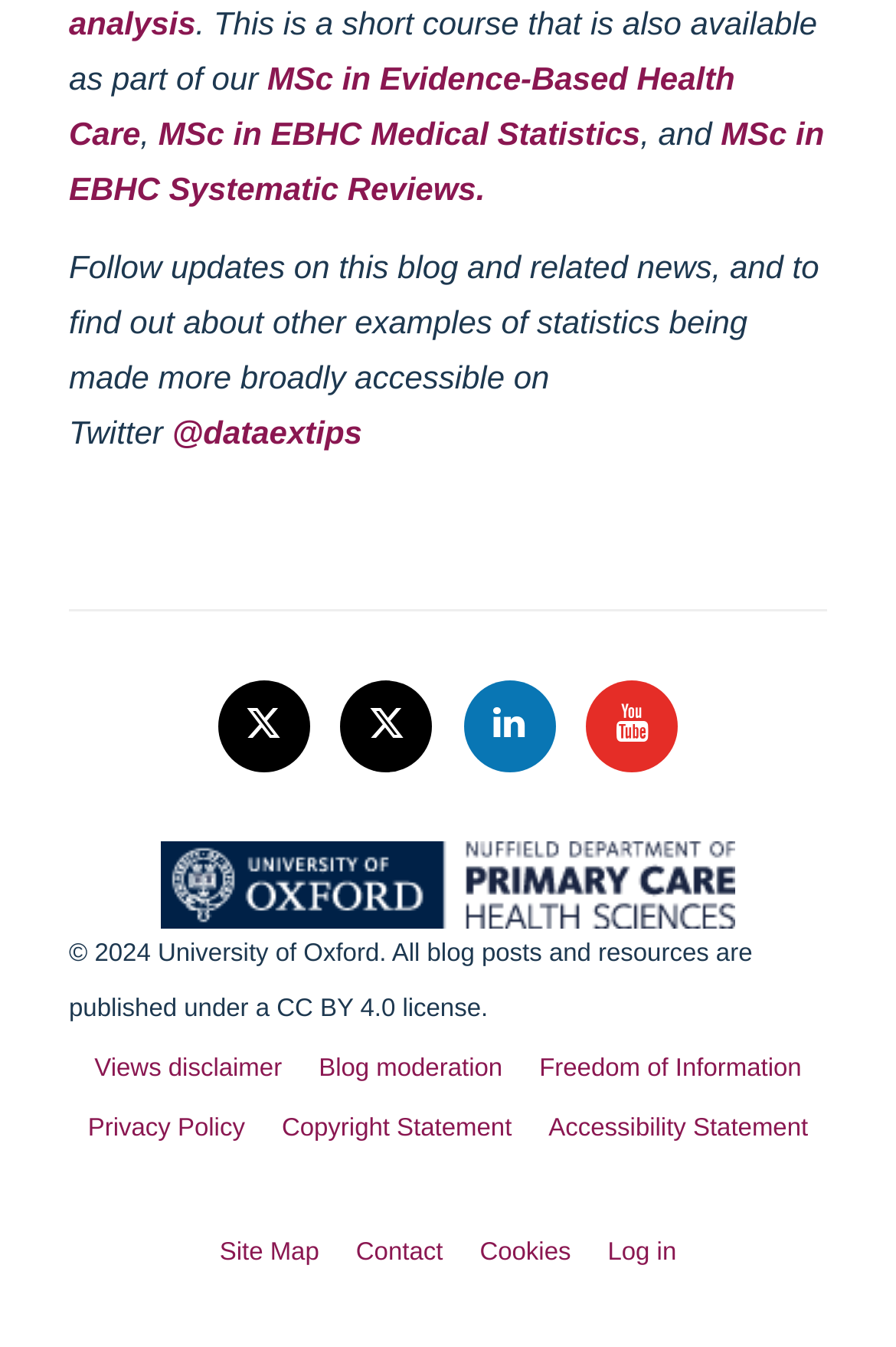Identify the bounding box for the element characterized by the following description: "MSc in Evidence-Based Health Care".

[0.077, 0.045, 0.82, 0.113]